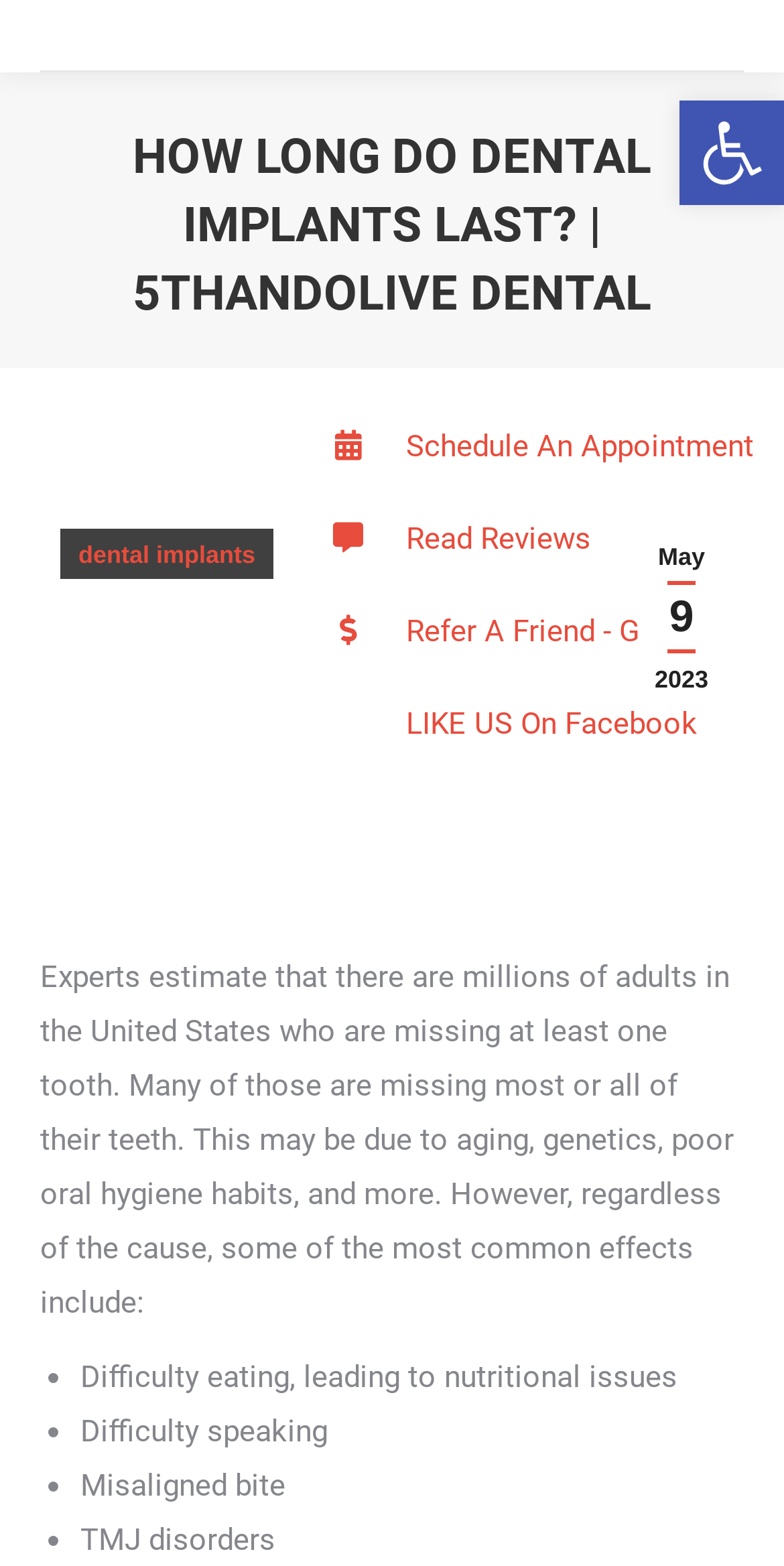What is the date of the article?
Answer the question with as much detail as you can, using the image as a reference.

The date of the article is found in the link element with the text 'May 9 2023'. This link is located below the 'You are here:' text.